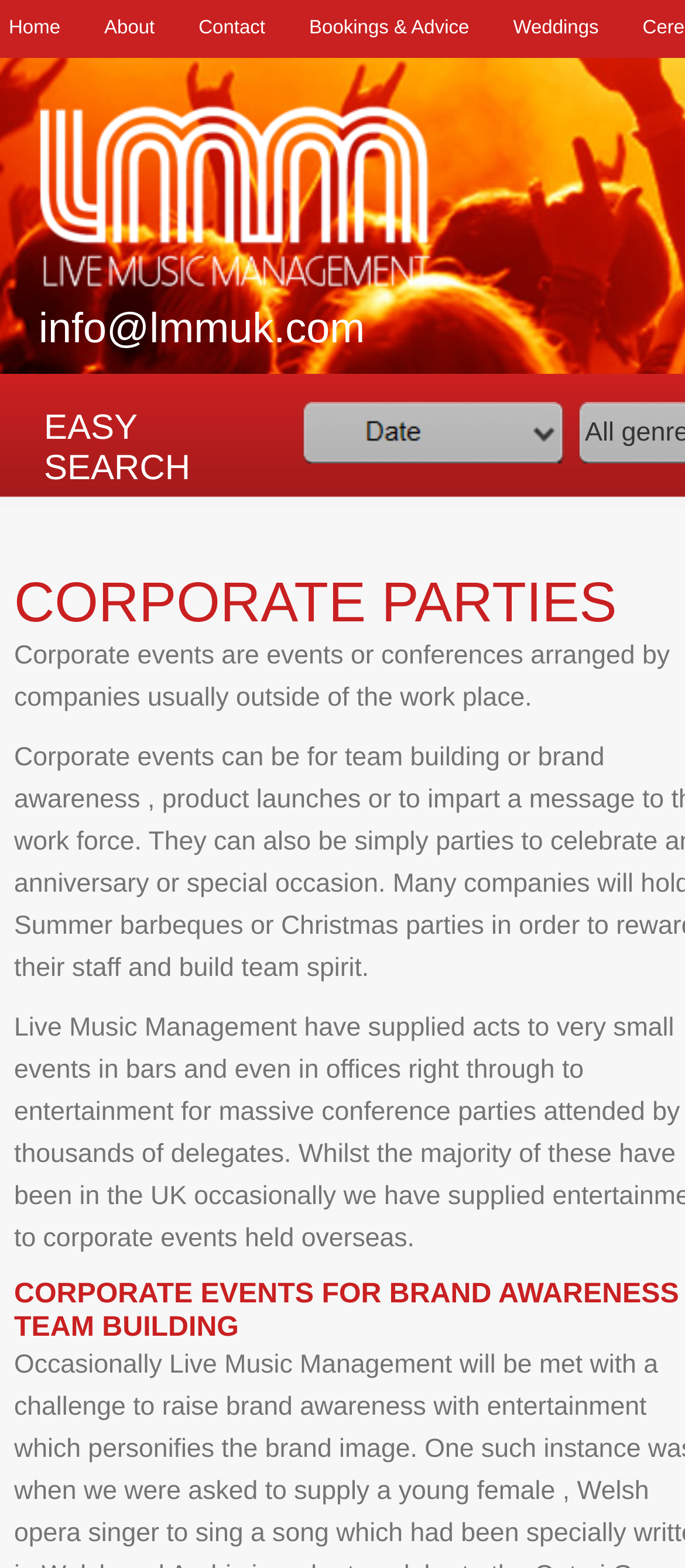From the screenshot, find the bounding box of the UI element matching this description: "Bookings & Advice". Supply the bounding box coordinates in the form [left, top, right, bottom], each a float between 0 and 1.

[0.439, 0.0, 0.736, 0.037]